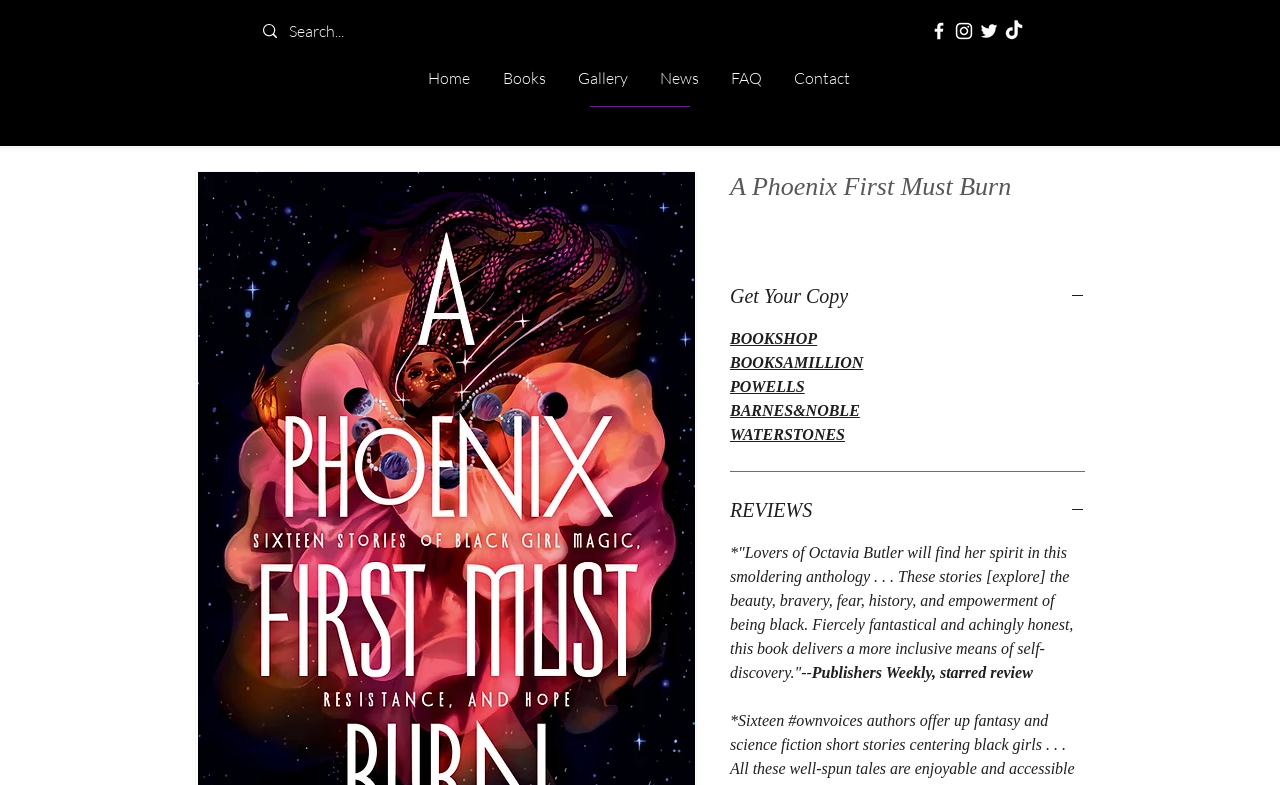Analyze the image and answer the question with as much detail as possible: 
How many navigation links are there?

There are six navigation links located in the navigation section of the webpage, which are Home, Books, Gallery, News, FAQ, and Contact.